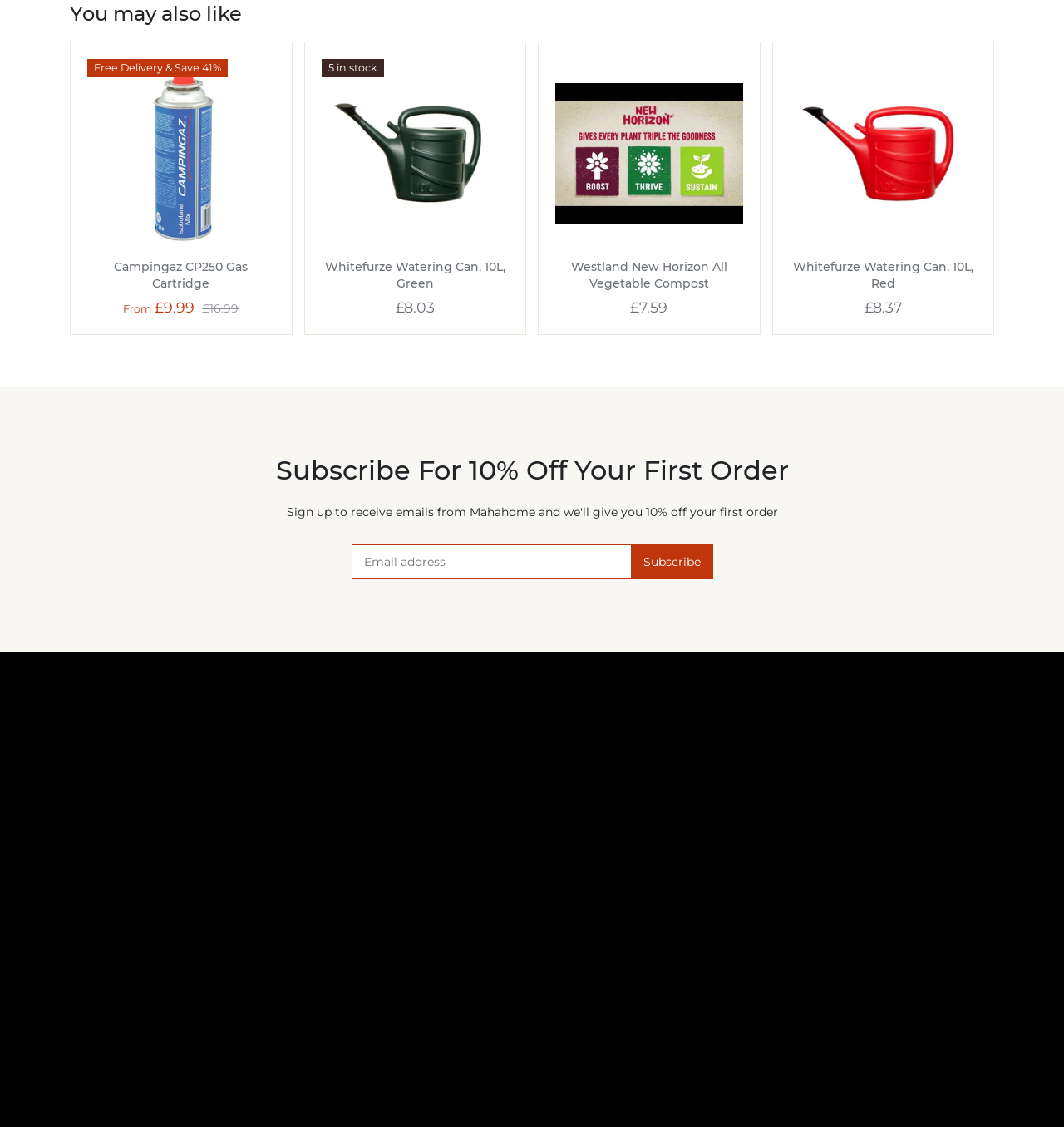Using the format (top-left x, top-left y, bottom-right x, bottom-right y), provide the bounding box coordinates for the described UI element. All values should be floating point numbers between 0 and 1: aria-label="Campingaz CP250 Gas Cartridge"

[0.082, 0.053, 0.258, 0.219]